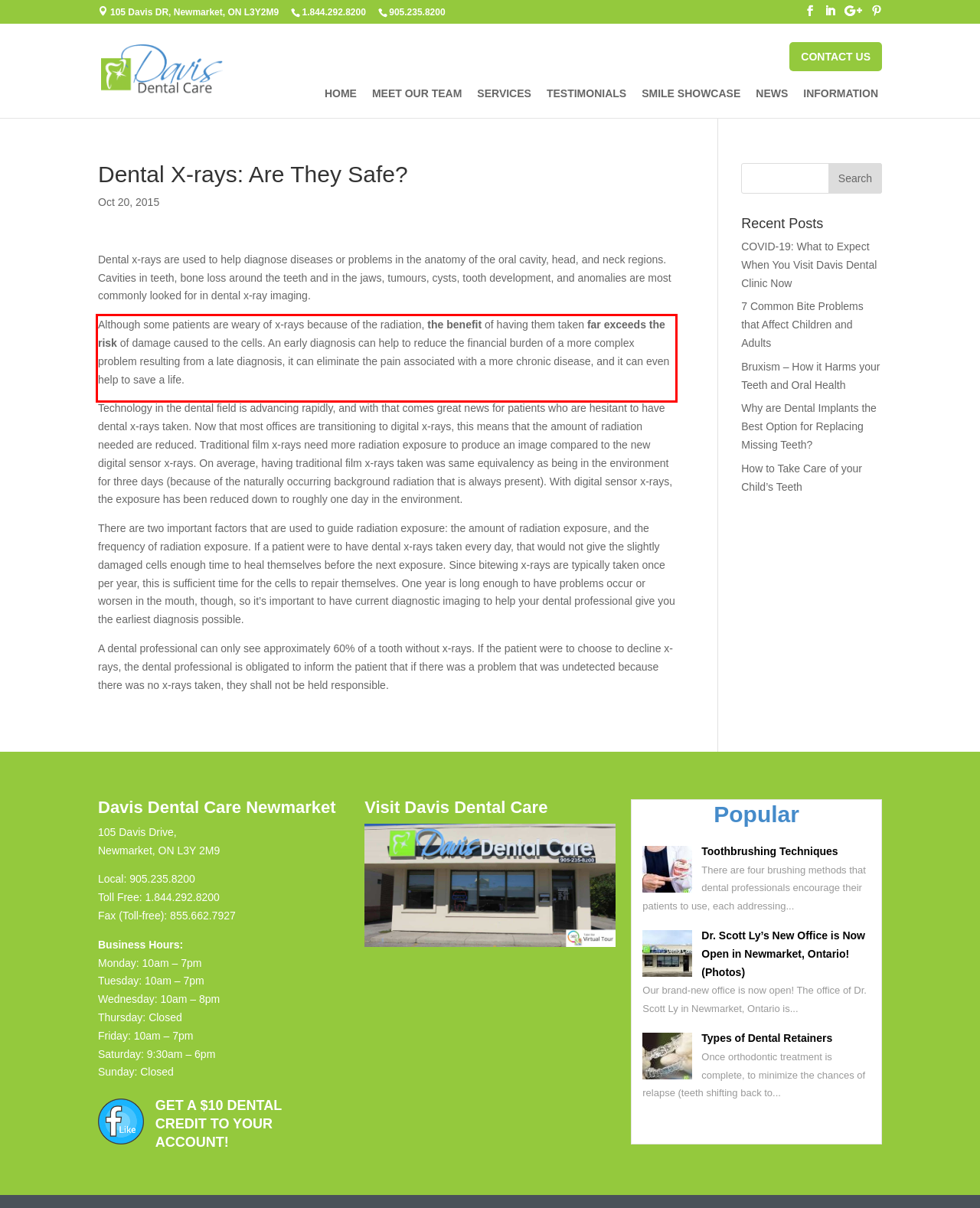Using the provided screenshot of a webpage, recognize and generate the text found within the red rectangle bounding box.

Although some patients are weary of x-rays because of the radiation, the benefit of having them taken far exceeds the risk of damage caused to the cells. An early diagnosis can help to reduce the financial burden of a more complex problem resulting from a late diagnosis, it can eliminate the pain associated with a more chronic disease, and it can even help to save a life.